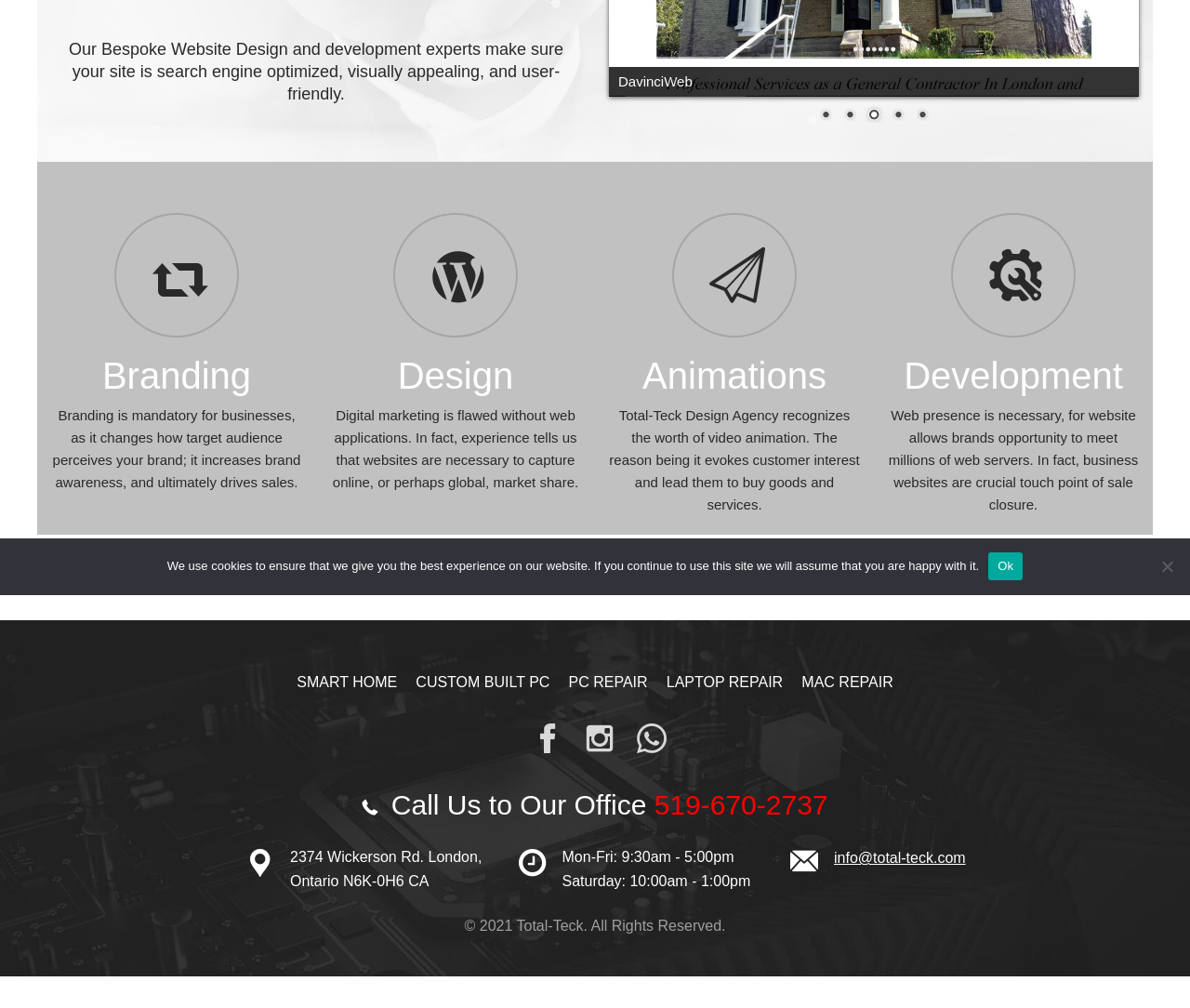Bounding box coordinates are specified in the format (top-left x, top-left y, bottom-right x, bottom-right y). All values are floating point numbers bounded between 0 and 1. Please provide the bounding box coordinate of the region this sentence describes: Kavitha

None